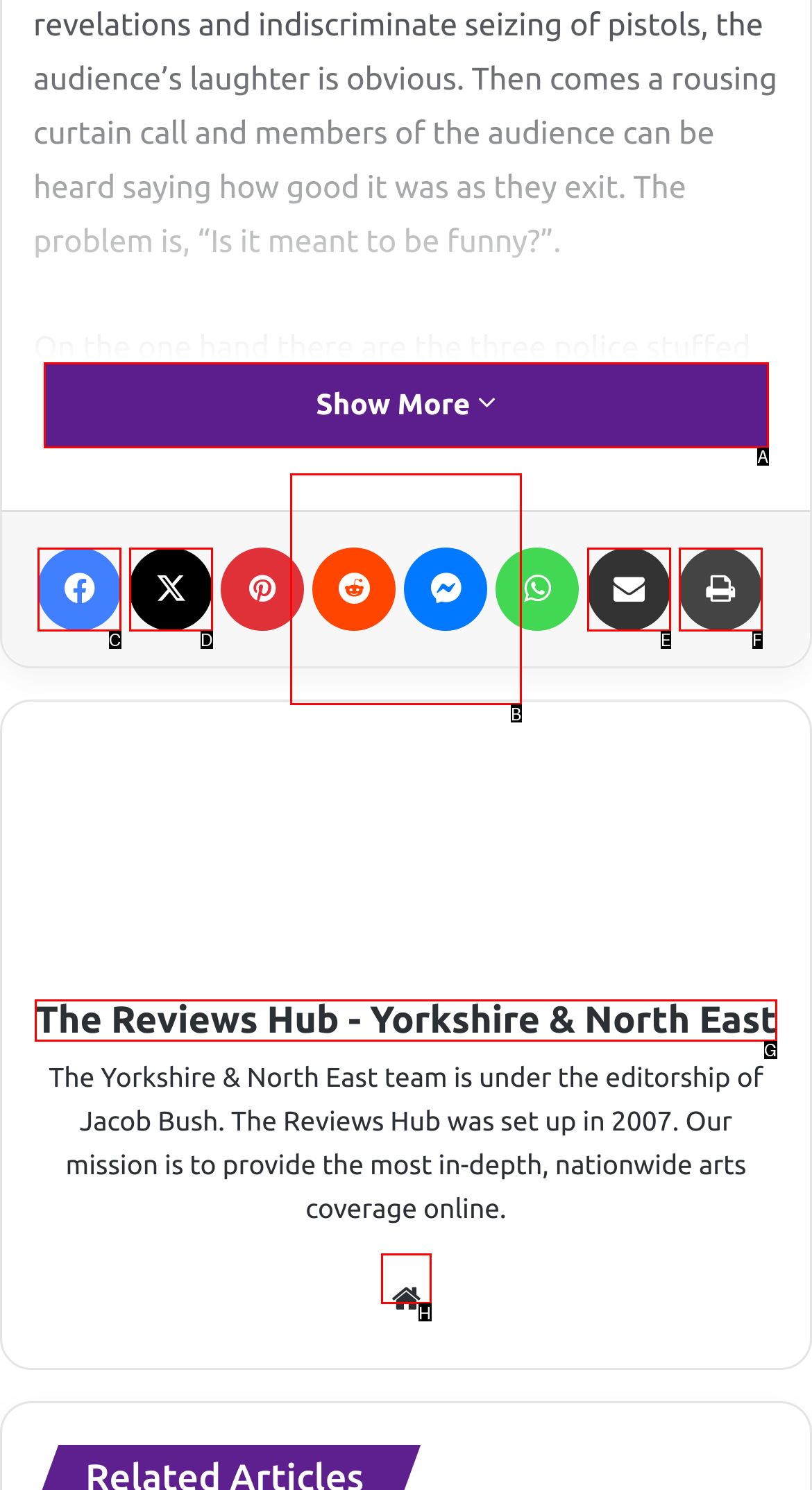Decide which letter you need to select to fulfill the task: Explore posts from December 2022
Answer with the letter that matches the correct option directly.

None